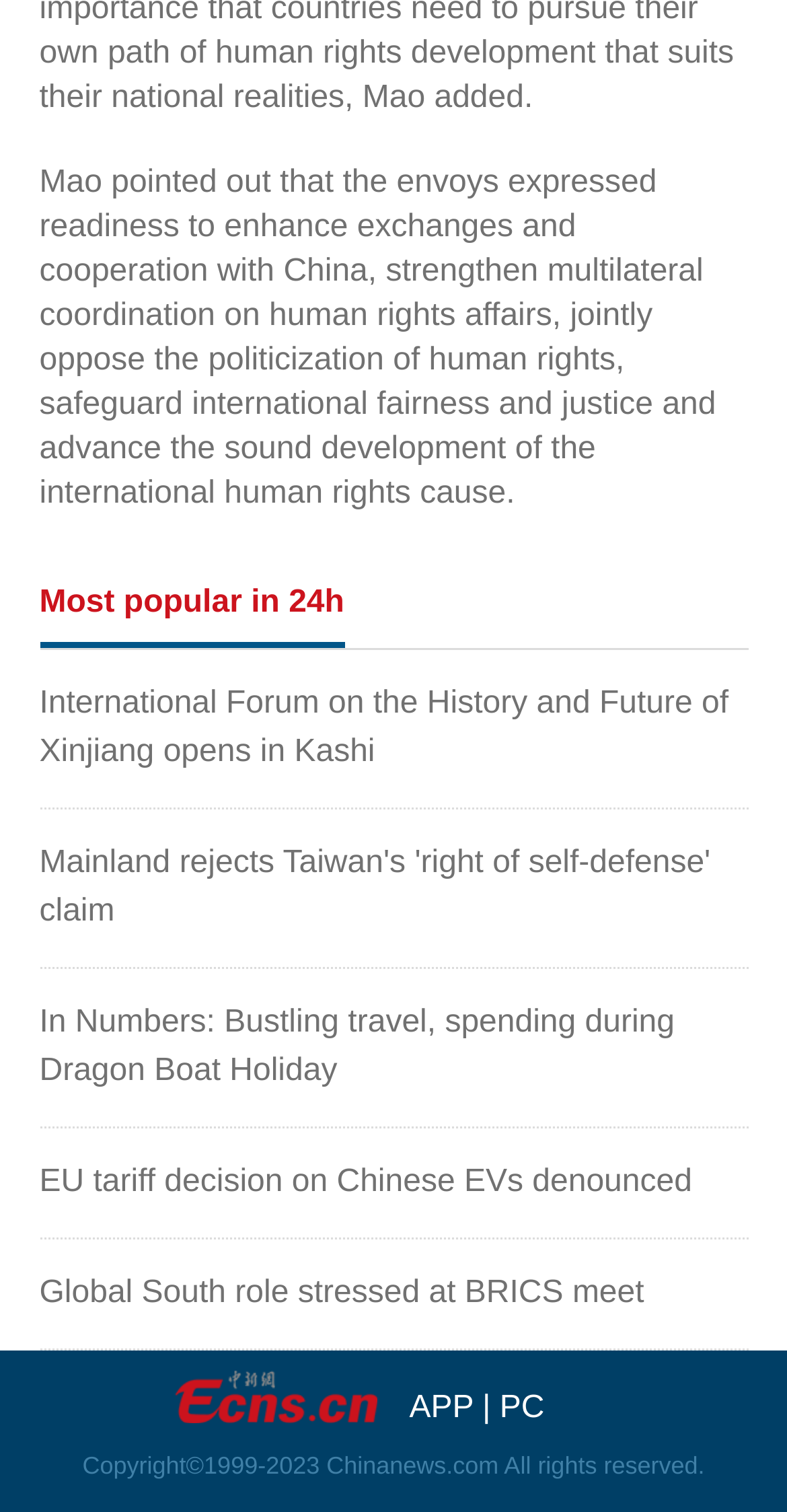How many news articles are listed on the page?
Please provide a single word or phrase as your answer based on the screenshot.

6